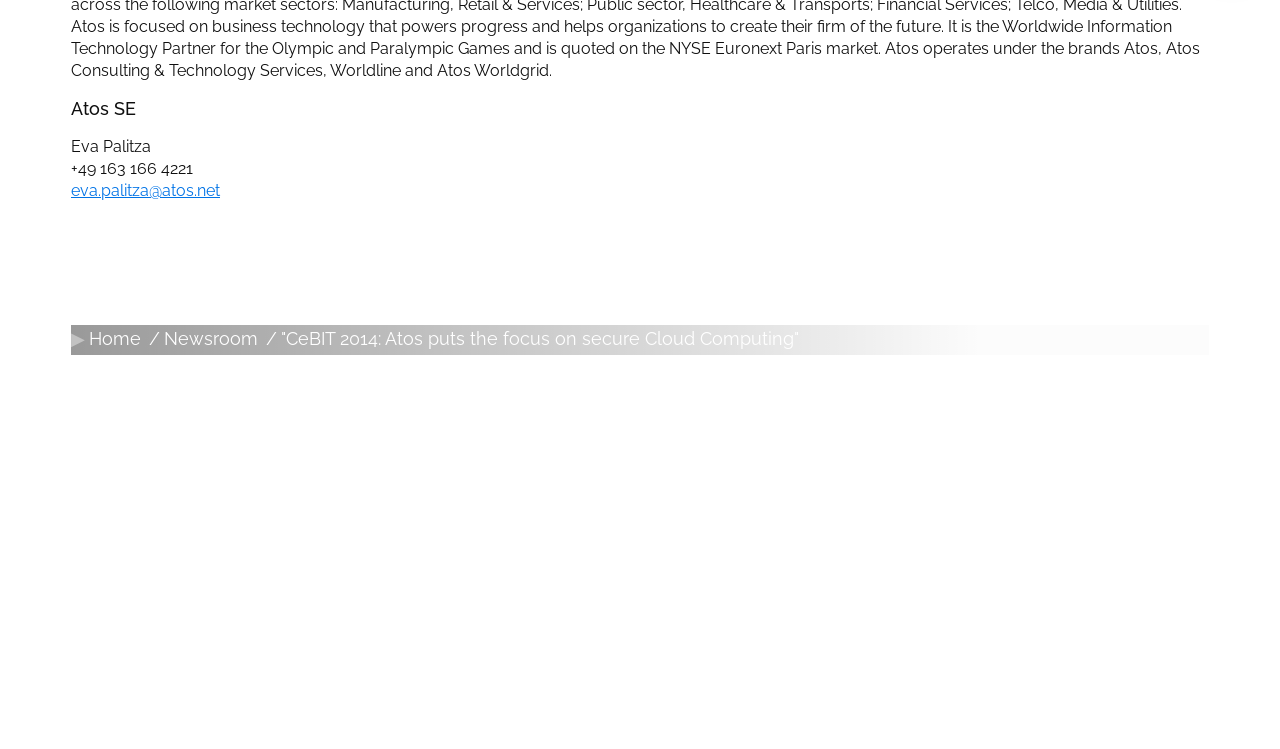What is the purpose of the 'Accept all cookies' button?
Offer a detailed and exhaustive answer to the question.

The 'Accept all cookies' button is located below the 'Managing your cookies' heading, and its purpose is to allow the user to accept all cookies on the website with a single click, without having to customize their cookie preferences.